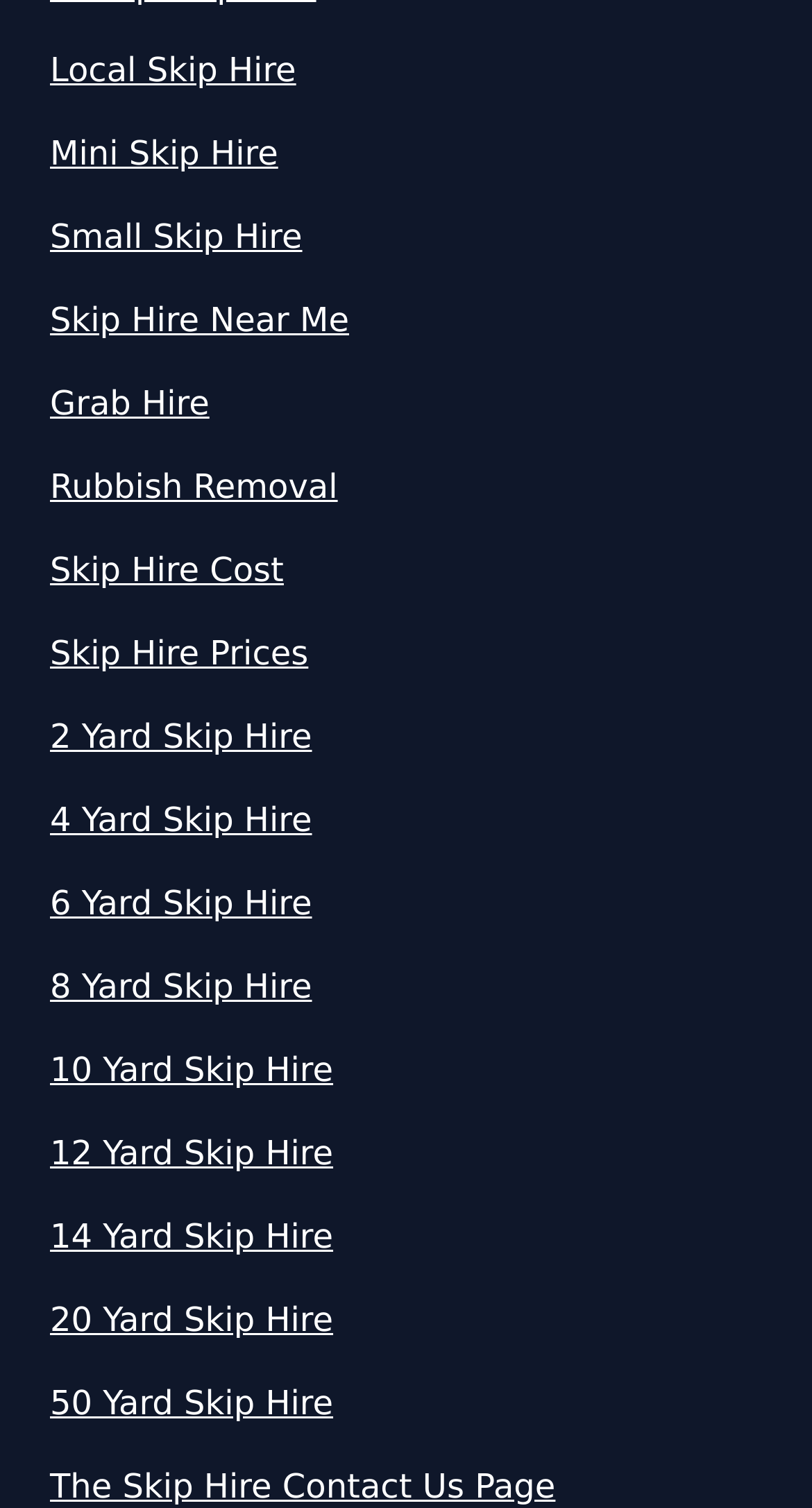Determine the bounding box coordinates of the region I should click to achieve the following instruction: "Explore '10 Yard Skip Hire'". Ensure the bounding box coordinates are four float numbers between 0 and 1, i.e., [left, top, right, bottom].

[0.062, 0.693, 0.938, 0.727]